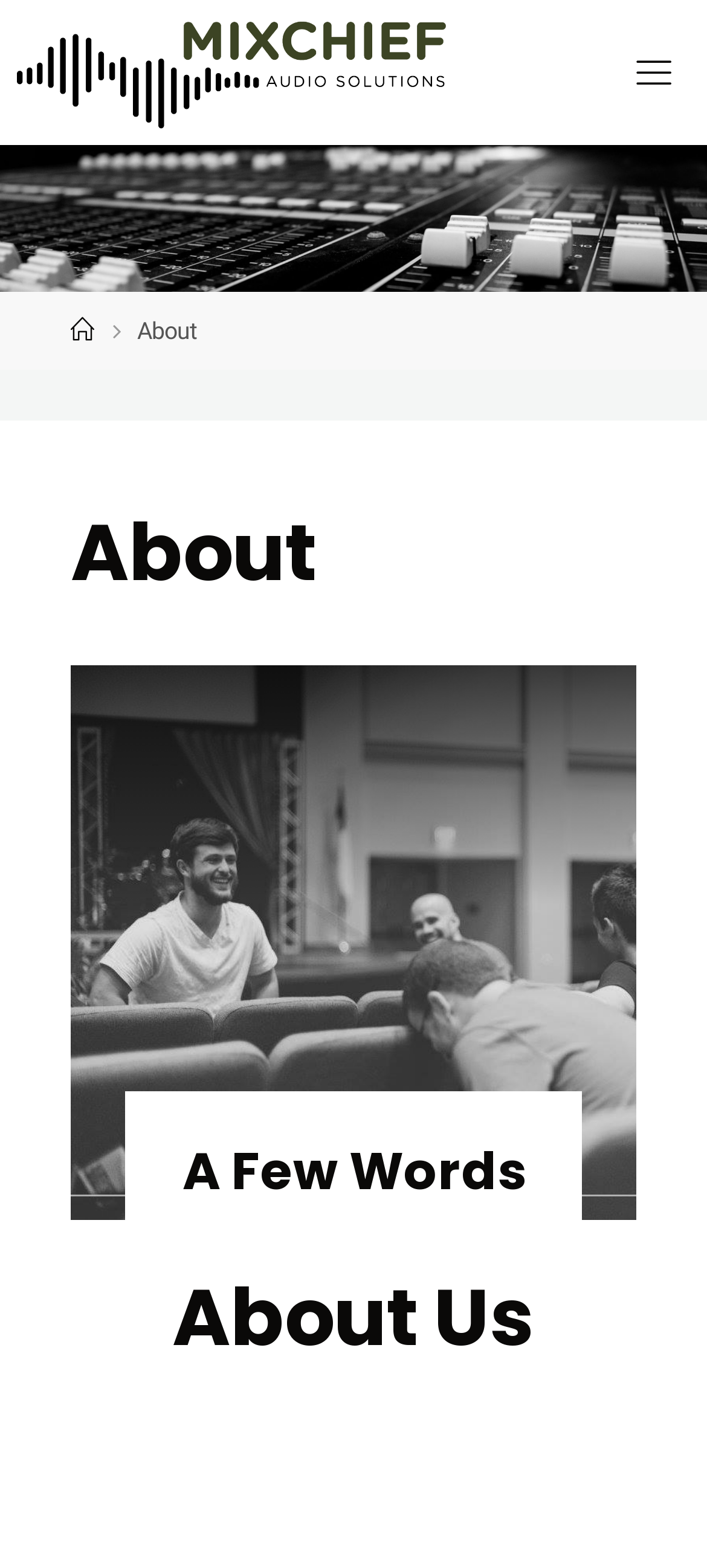Illustrate the webpage with a detailed description.

The webpage is about MixChief Audio Solutions, with a prominent link and image of the company's logo at the top left corner. Below the logo, there is a horizontal navigation menu with a link to the "Home" page, situated at the top center of the page. 

To the right of the navigation menu, the title "About" is displayed in a larger font, serving as a header. Below this header, there is a section with a heading "A Few Words" and another section with a heading "About Us", both located at the bottom half of the page. 

At the top right corner, there is a small image and a link with an icon, possibly representing a social media or contact link.